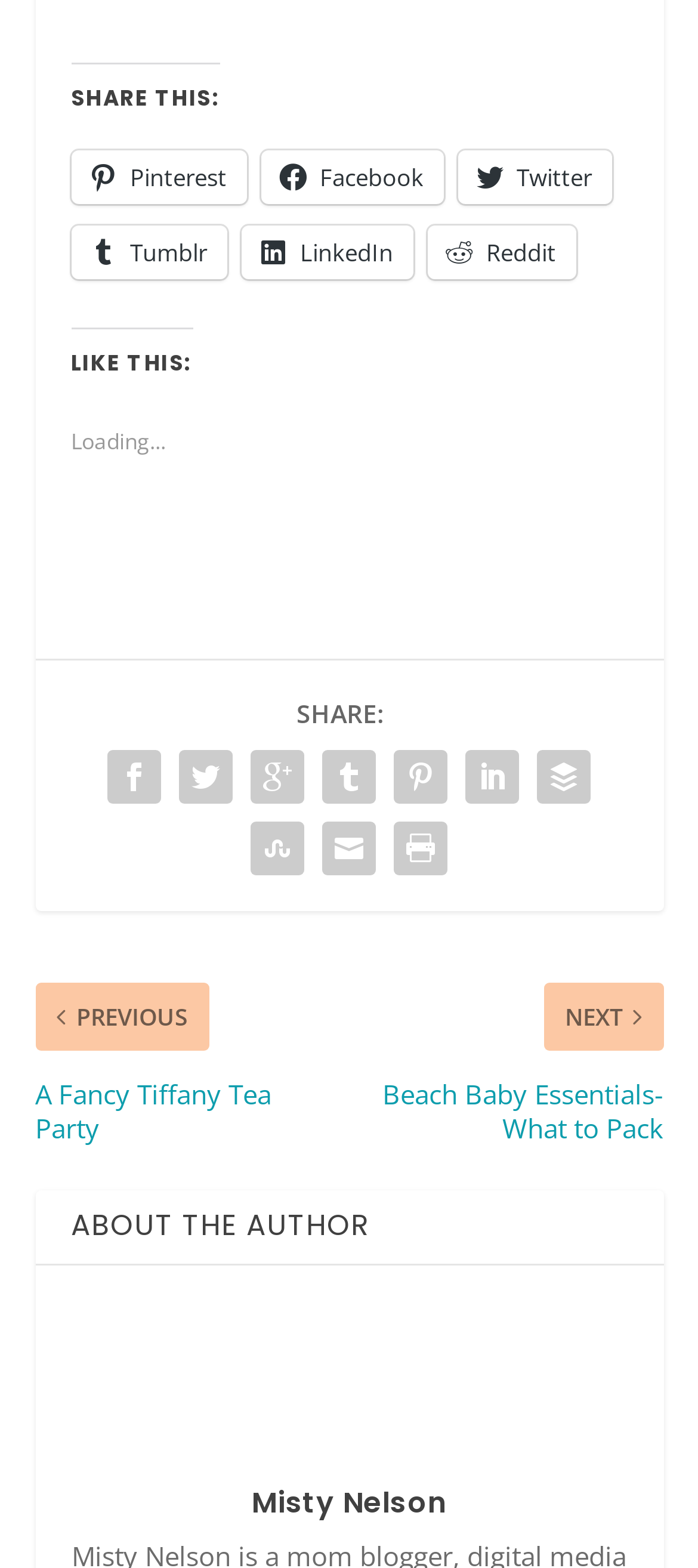What is the author's name?
Examine the image and give a concise answer in one word or a short phrase.

Misty Nelson